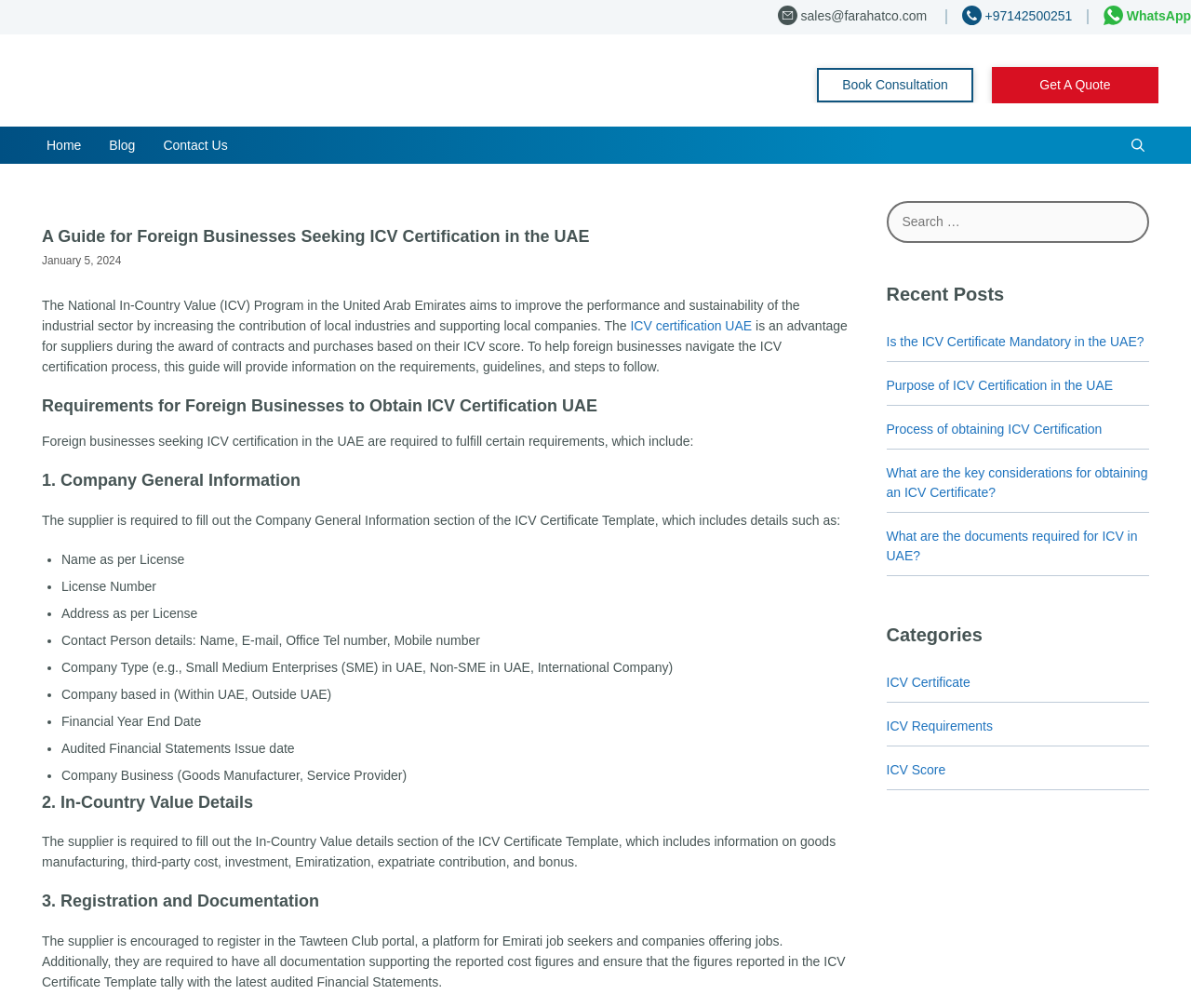What is the Tawteen Club portal used for?
Kindly offer a detailed explanation using the data available in the image.

The webpage mentions that the Tawteen Club portal is a platform for Emirati job seekers and companies offering jobs, and suppliers are encouraged to register in it.